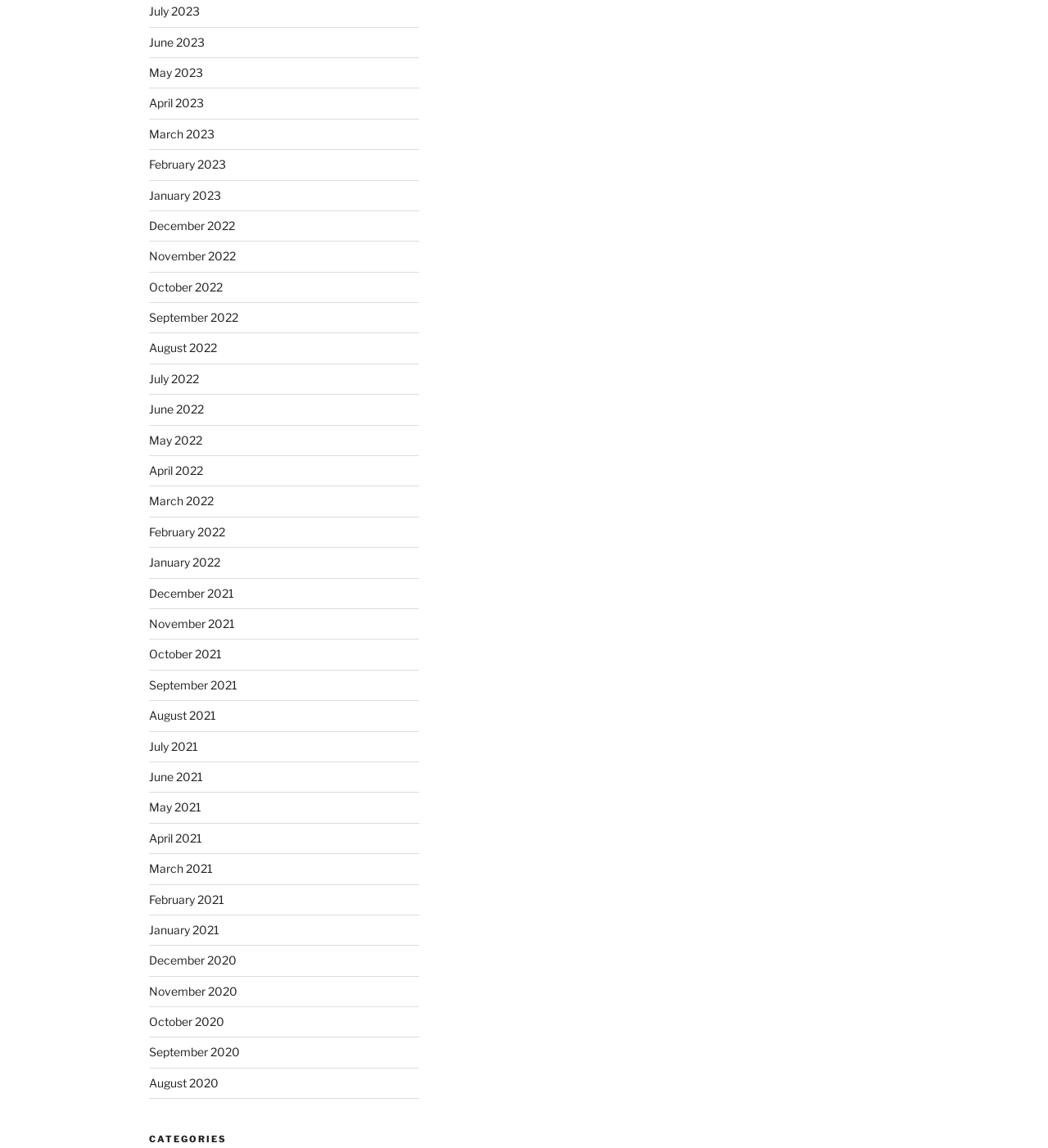What is the category heading located at?
Based on the image, answer the question with as much detail as possible.

I examined the bounding box coordinates of the elements on the webpage and found that the 'CATEGORIES' heading has a y1 coordinate of 0.987, which suggests it is located near the bottom of the page.